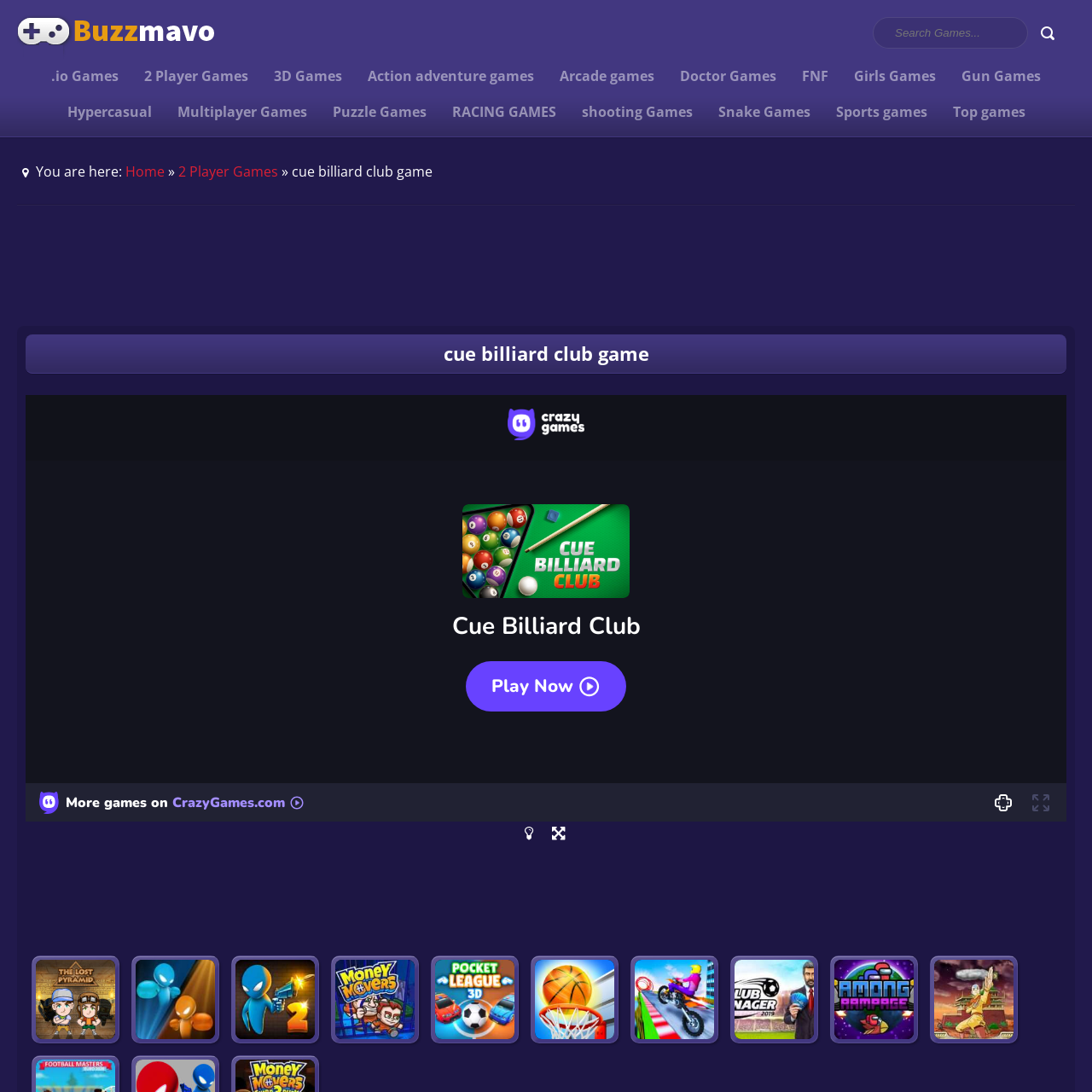Determine the bounding box coordinates for the area you should click to complete the following instruction: "Play the 'cue billiard club game'".

[0.031, 0.314, 0.969, 0.334]